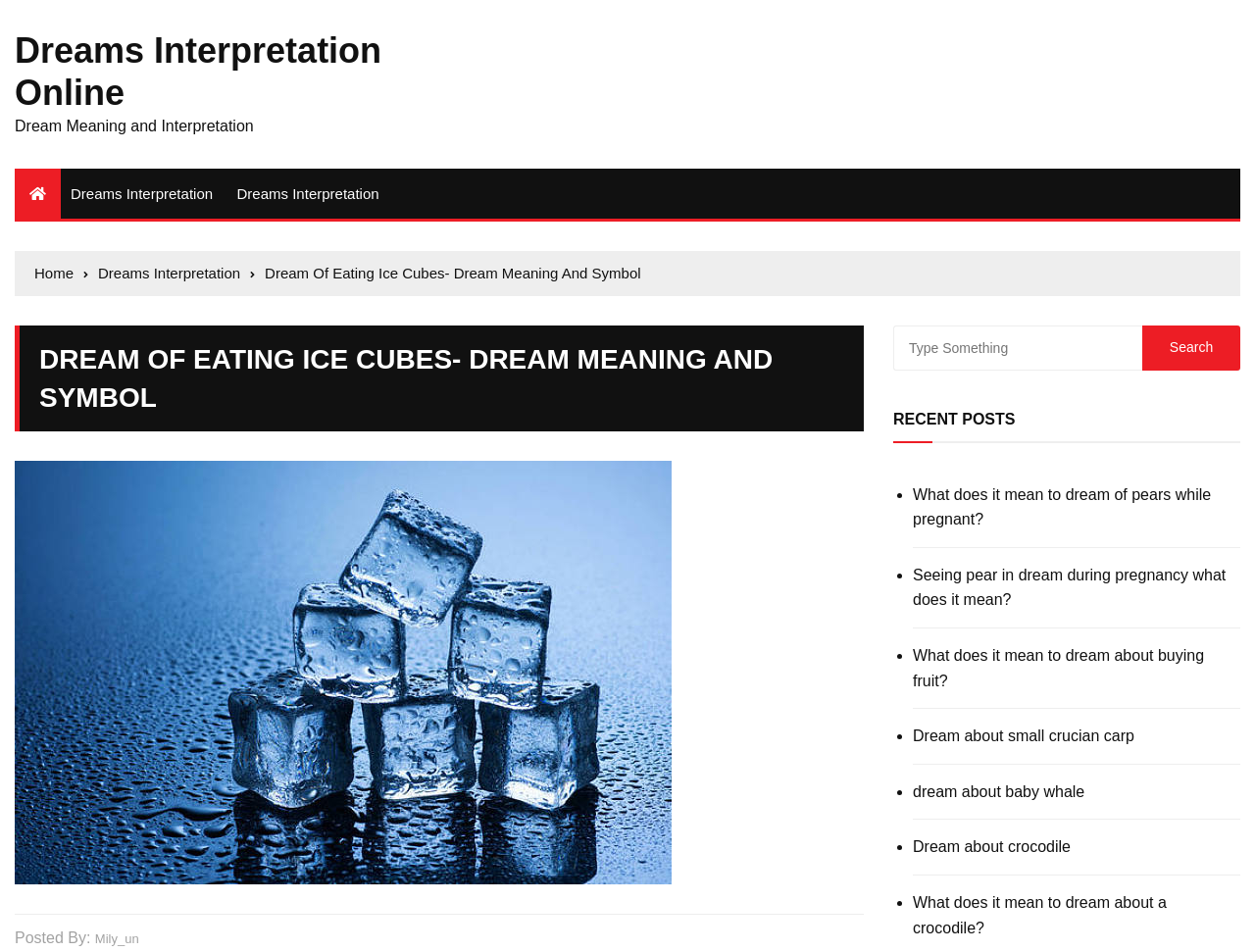Find the bounding box coordinates of the element I should click to carry out the following instruction: "Check the profile of Mily_un".

[0.076, 0.976, 0.111, 0.998]